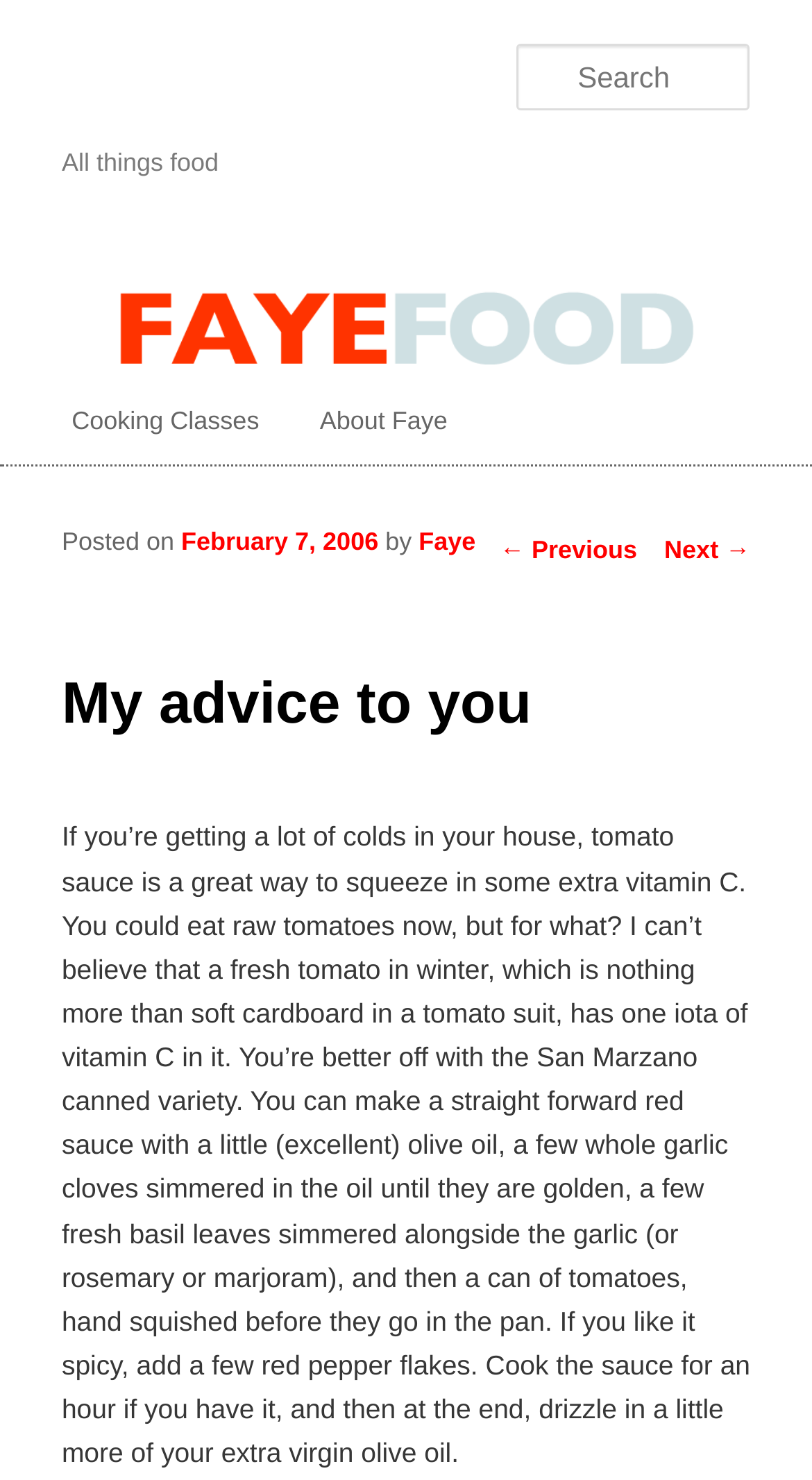Identify the bounding box of the HTML element described as: "← Previous".

[0.615, 0.362, 0.785, 0.382]